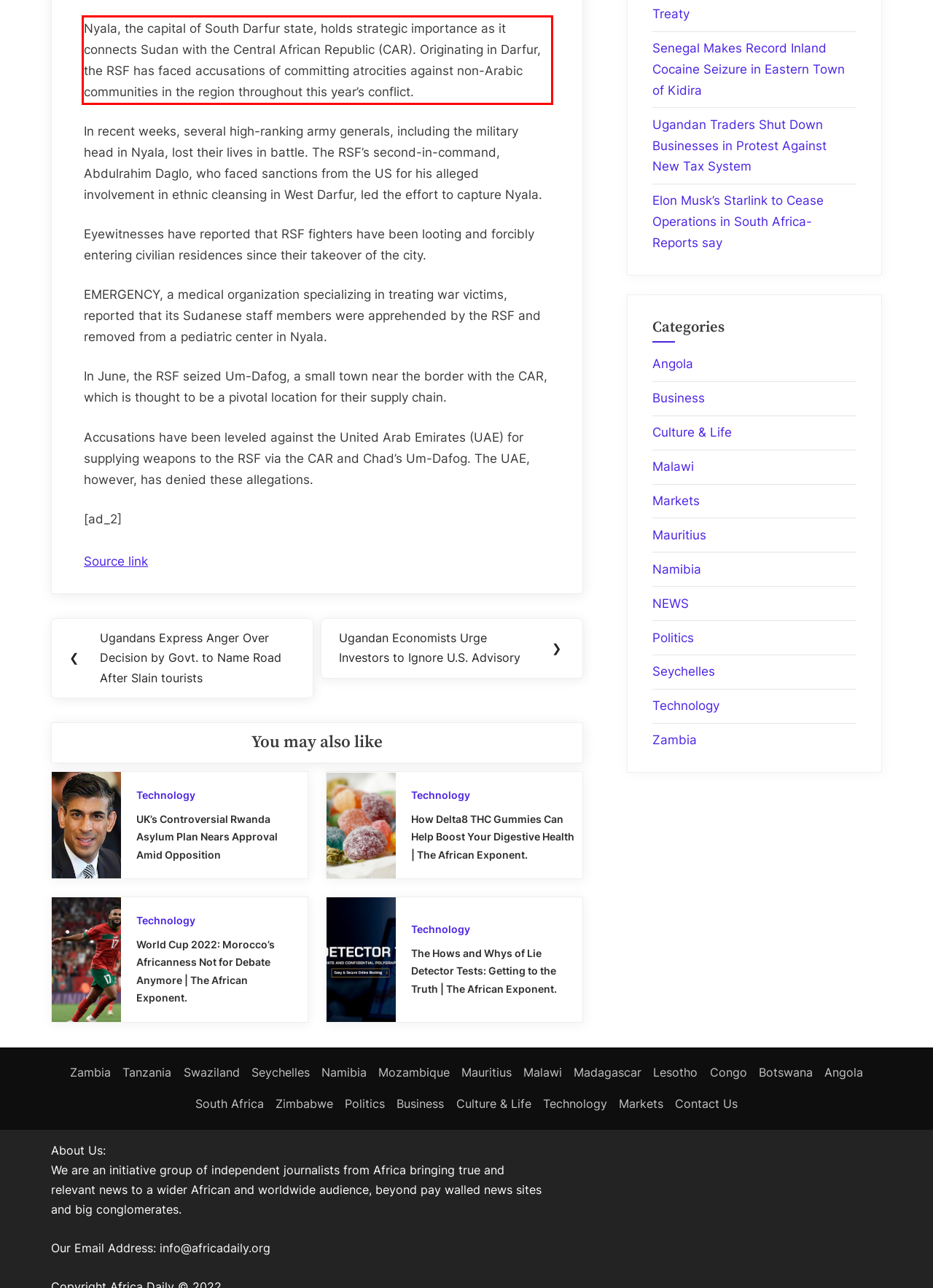Please look at the webpage screenshot and extract the text enclosed by the red bounding box.

Nyala, the capital of South Darfur state, holds strategic importance as it connects Sudan with the Central African Republic (CAR). Originating in Darfur, the RSF has faced accusations of committing atrocities against non-Arabic communities in the region throughout this year’s conflict.